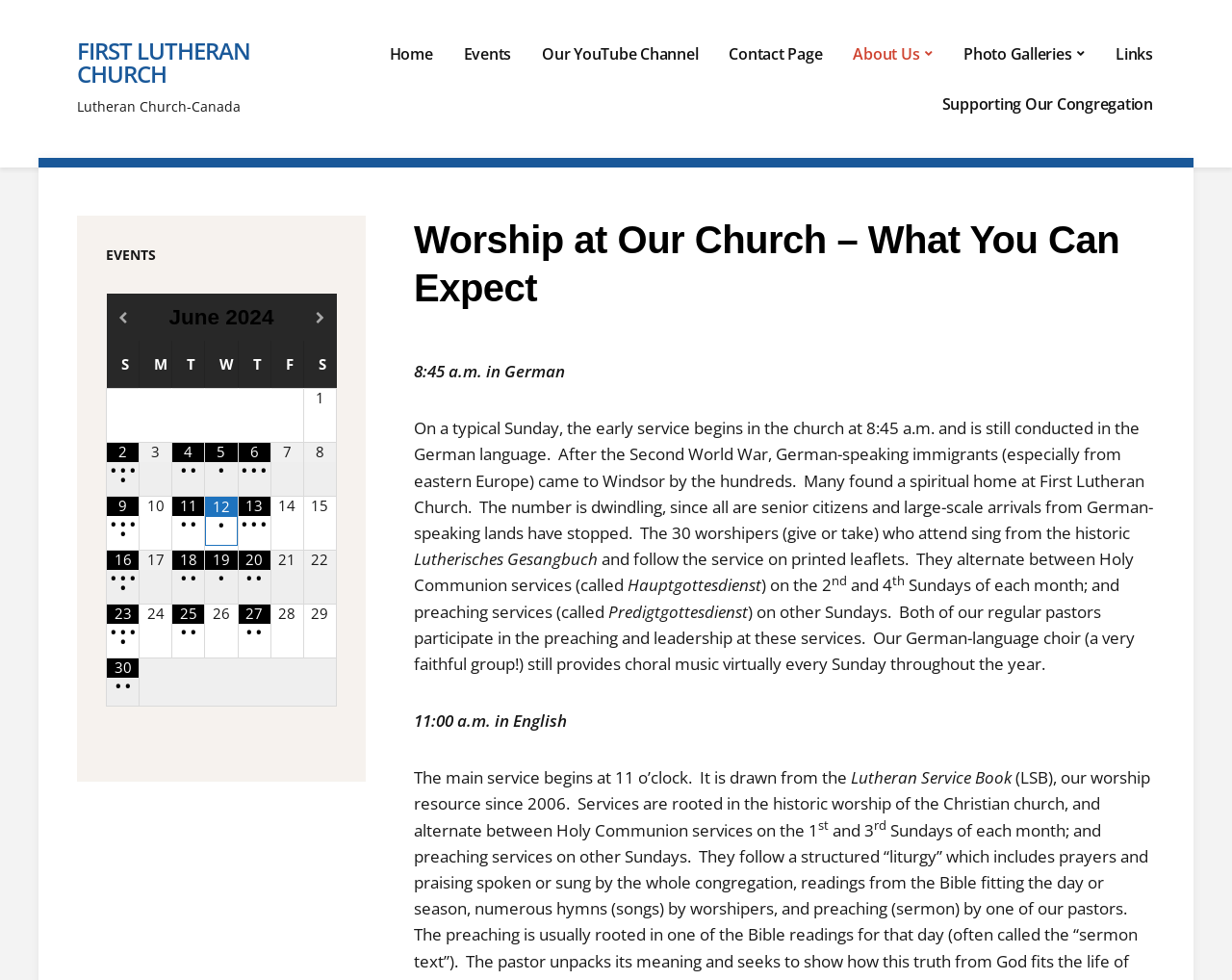Using the given element description, provide the bounding box coordinates (top-left x, top-left y, bottom-right x, bottom-right y) for the corresponding UI element in the screenshot: title="Next Month"

[0.246, 0.319, 0.273, 0.332]